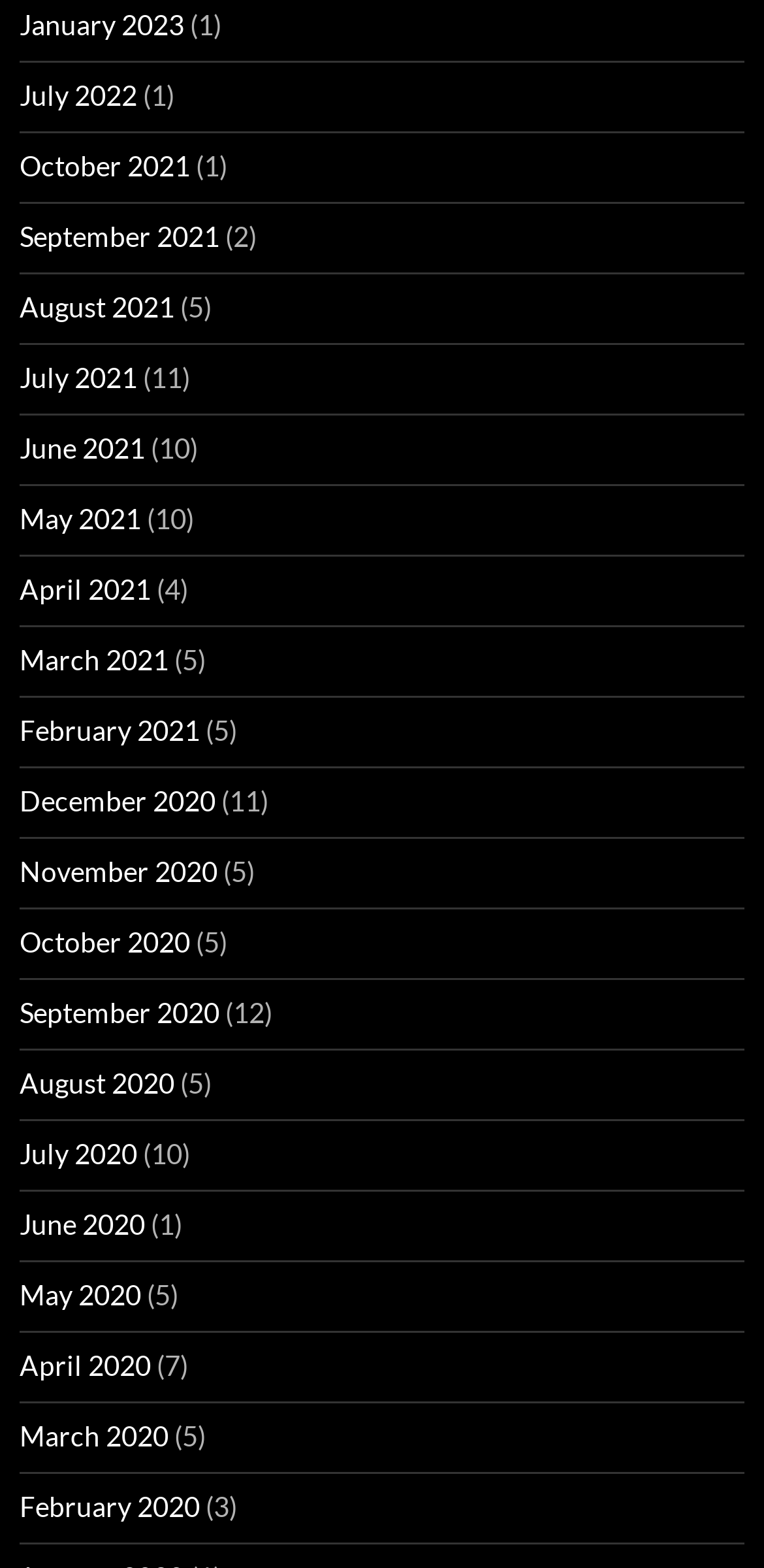Give a short answer using one word or phrase for the question:
What is the earliest month listed?

February 2020